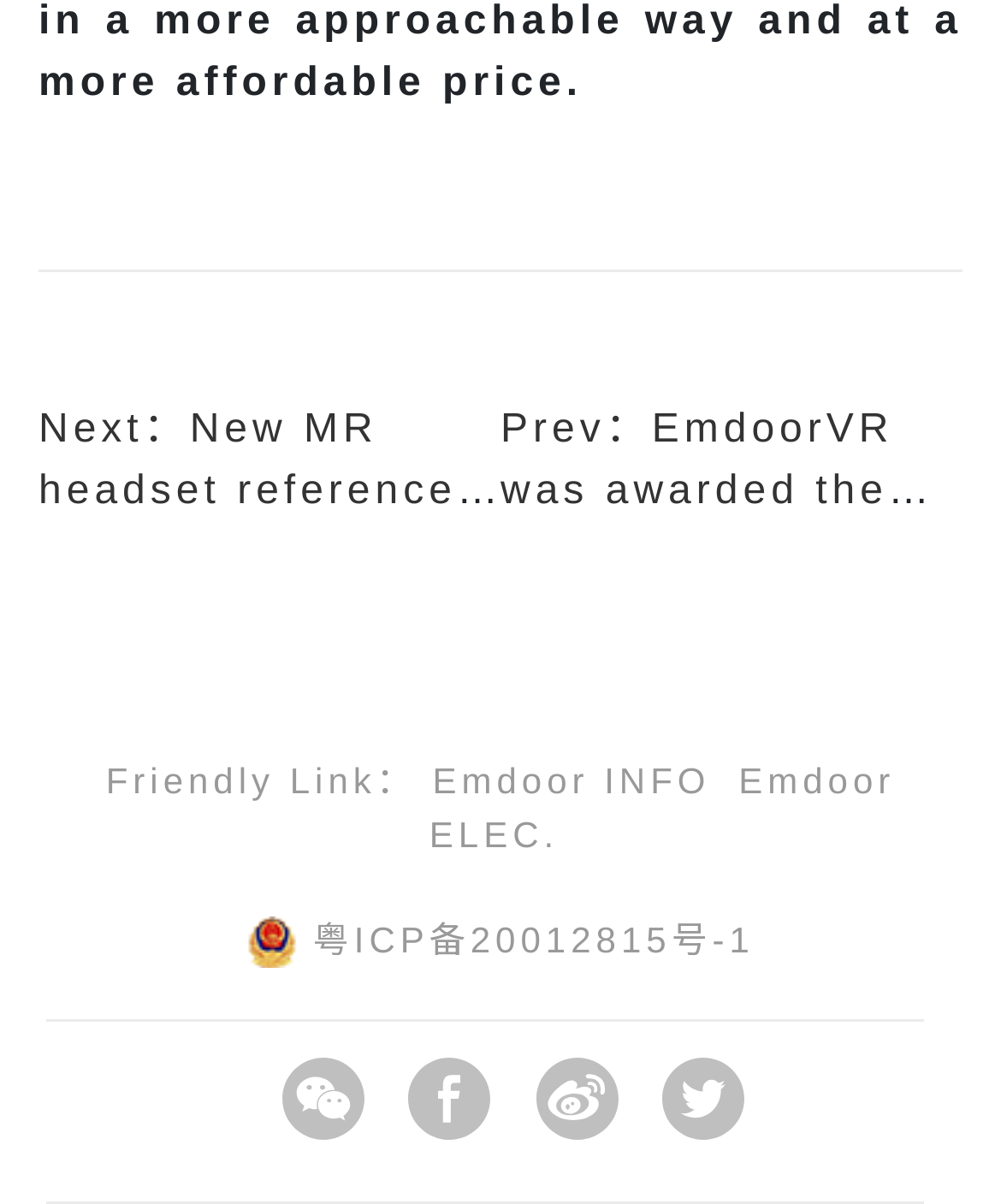Look at the image and write a detailed answer to the question: 
How many characters are there in the '粤ICP备20012815号-1' link?

I counted the number of characters in the '粤ICP备20012815号-1' link, and found that there are 13 characters in total.